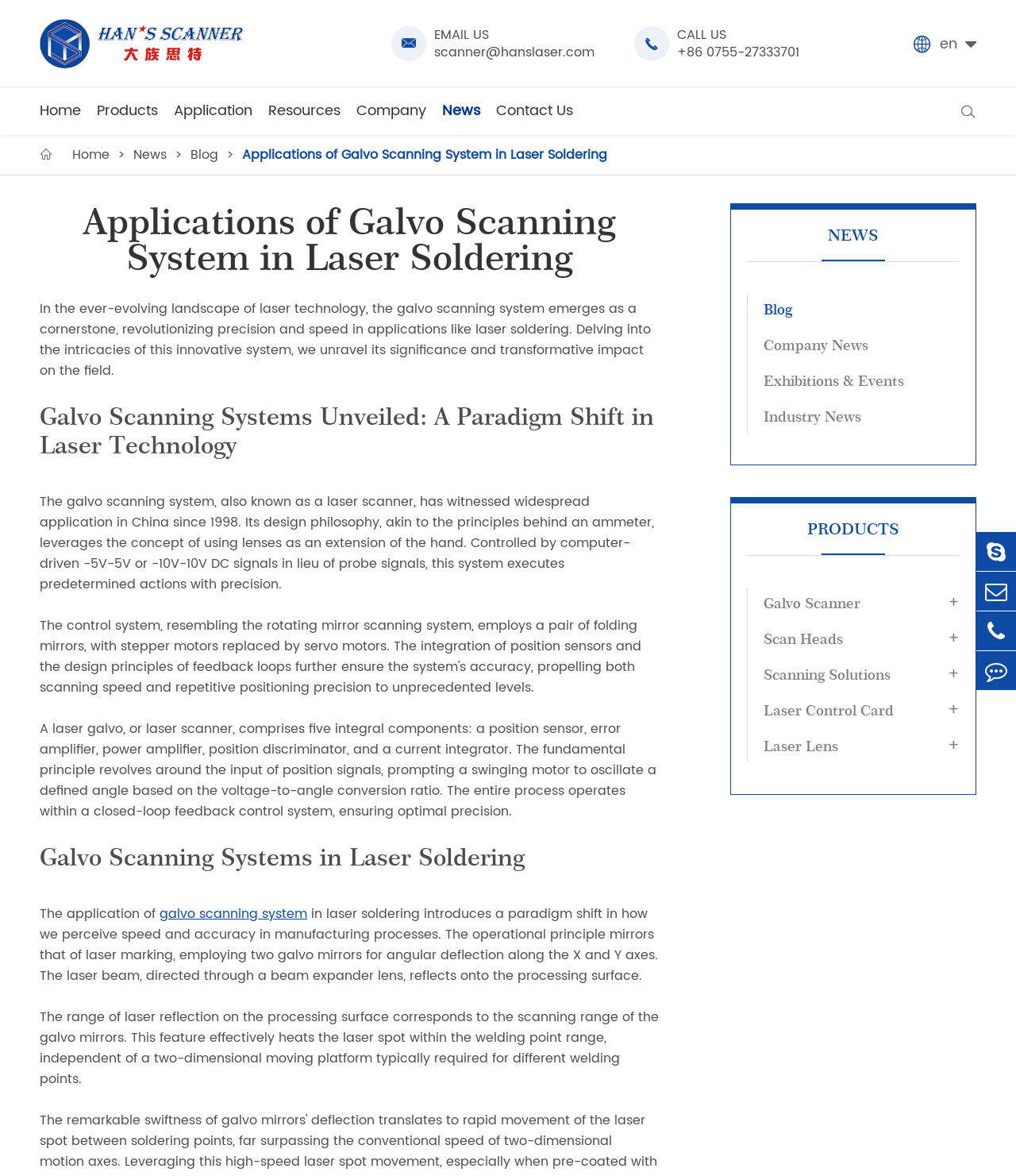Given the description "parent_node: LATEST ISSUE", determine the bounding box of the corresponding UI element.

None